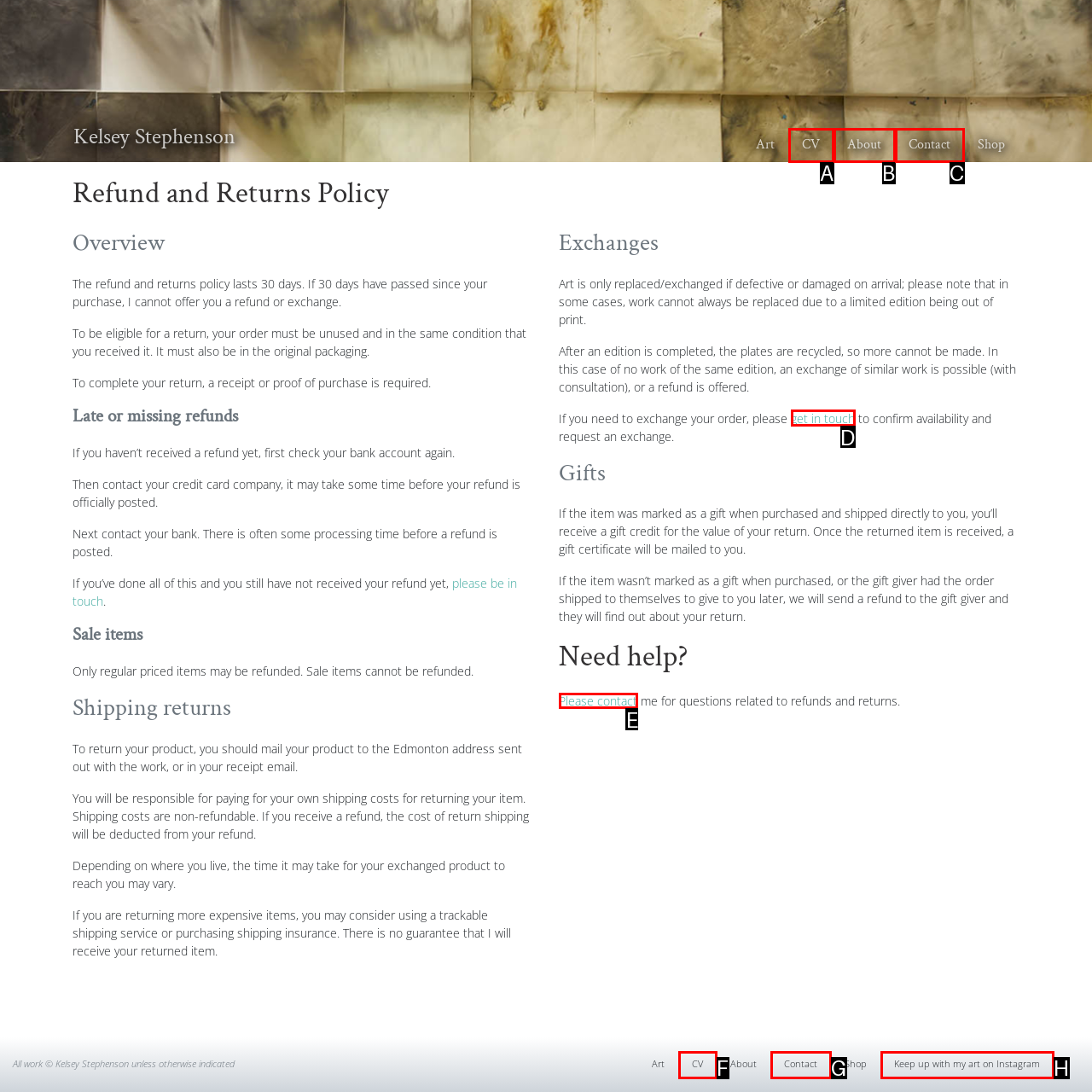Select the correct option from the given choices to perform this task: Click on the 'Please contact' link. Provide the letter of that option.

E